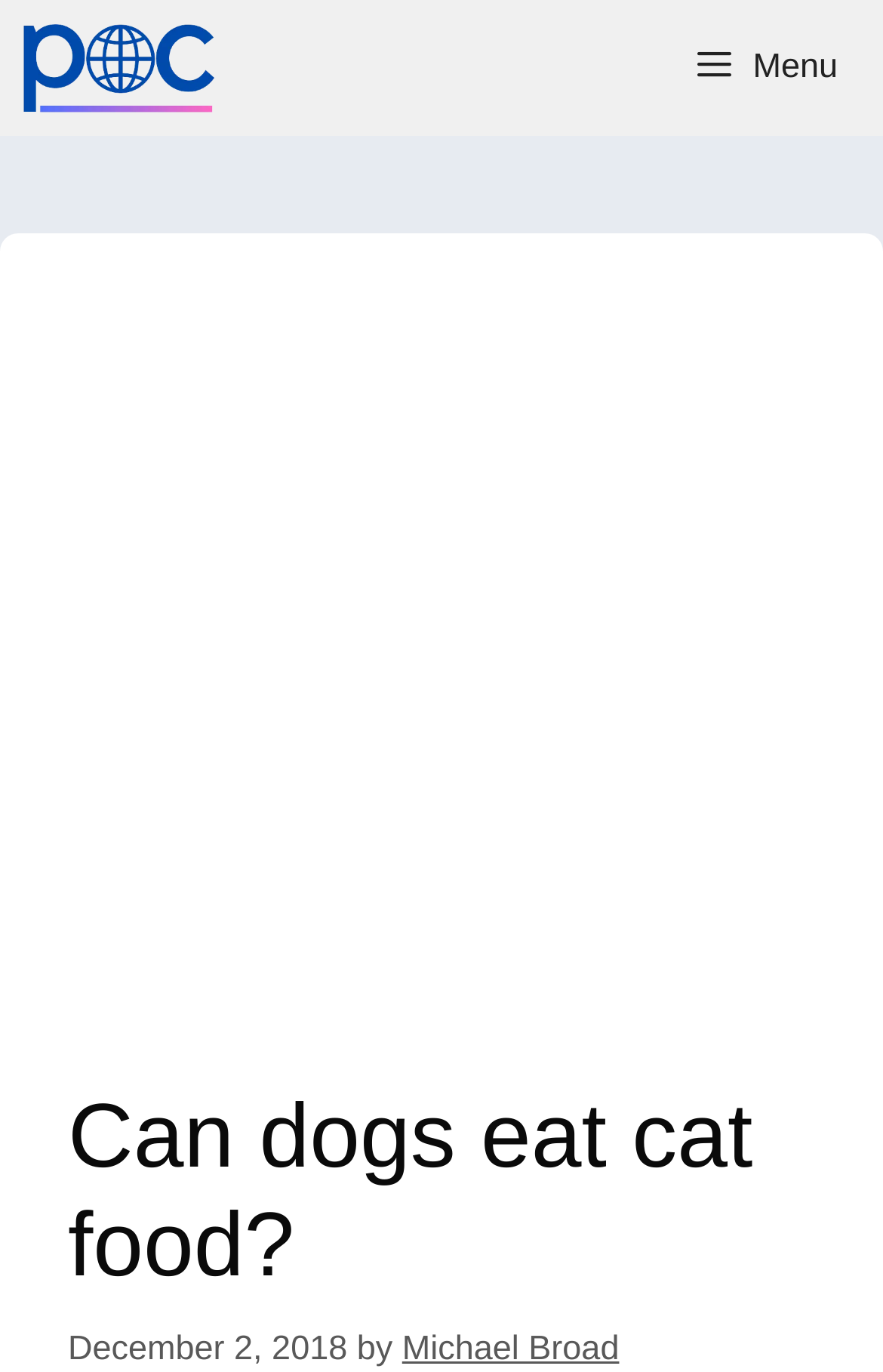What is the type of the main content?
Kindly offer a detailed explanation using the data available in the image.

I inferred that the main content is an article by looking at the structure of the webpage, which includes a heading, a date, and an author, which are typical elements of an article.